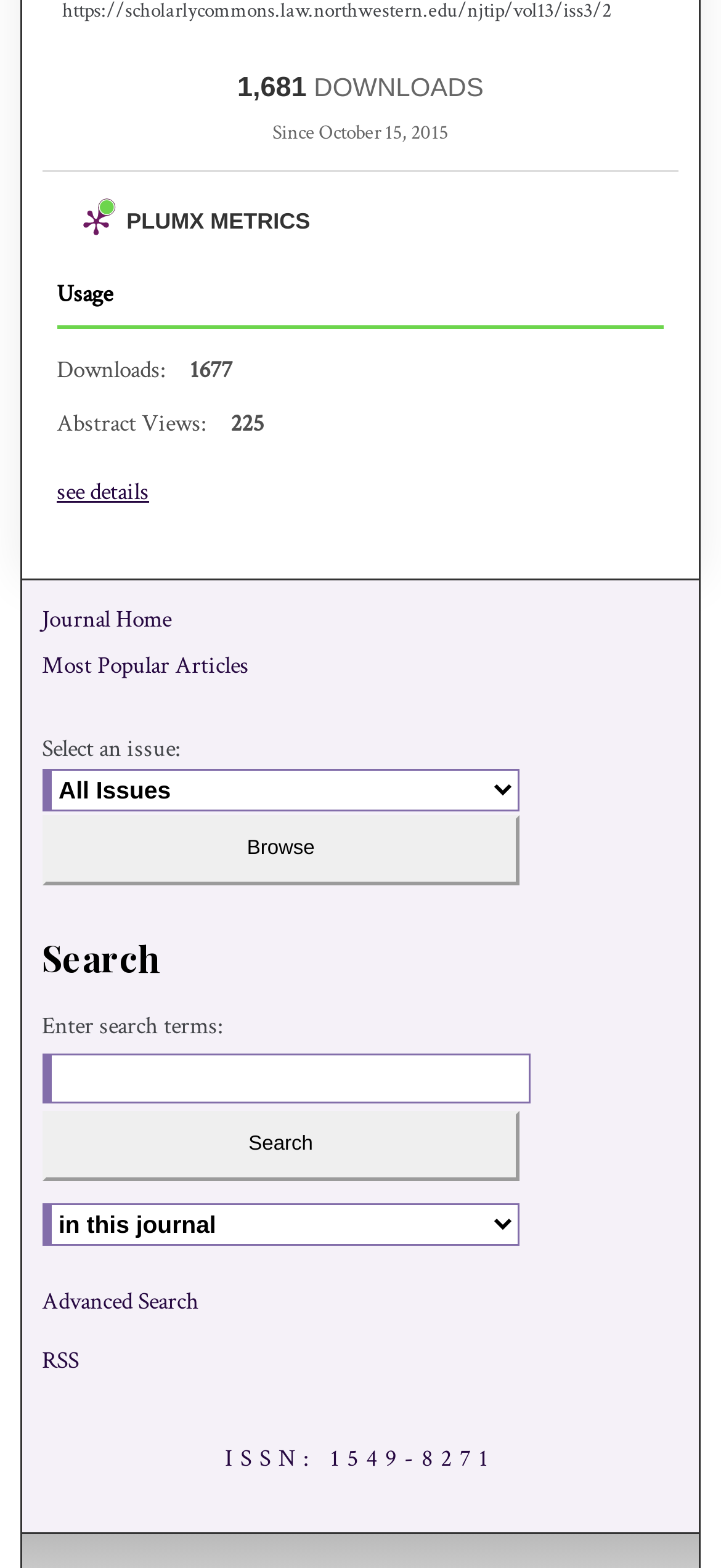Determine the bounding box coordinates (top-left x, top-left y, bottom-right x, bottom-right y) of the UI element described in the following text: Most Popular Articles

[0.058, 0.414, 0.942, 0.434]